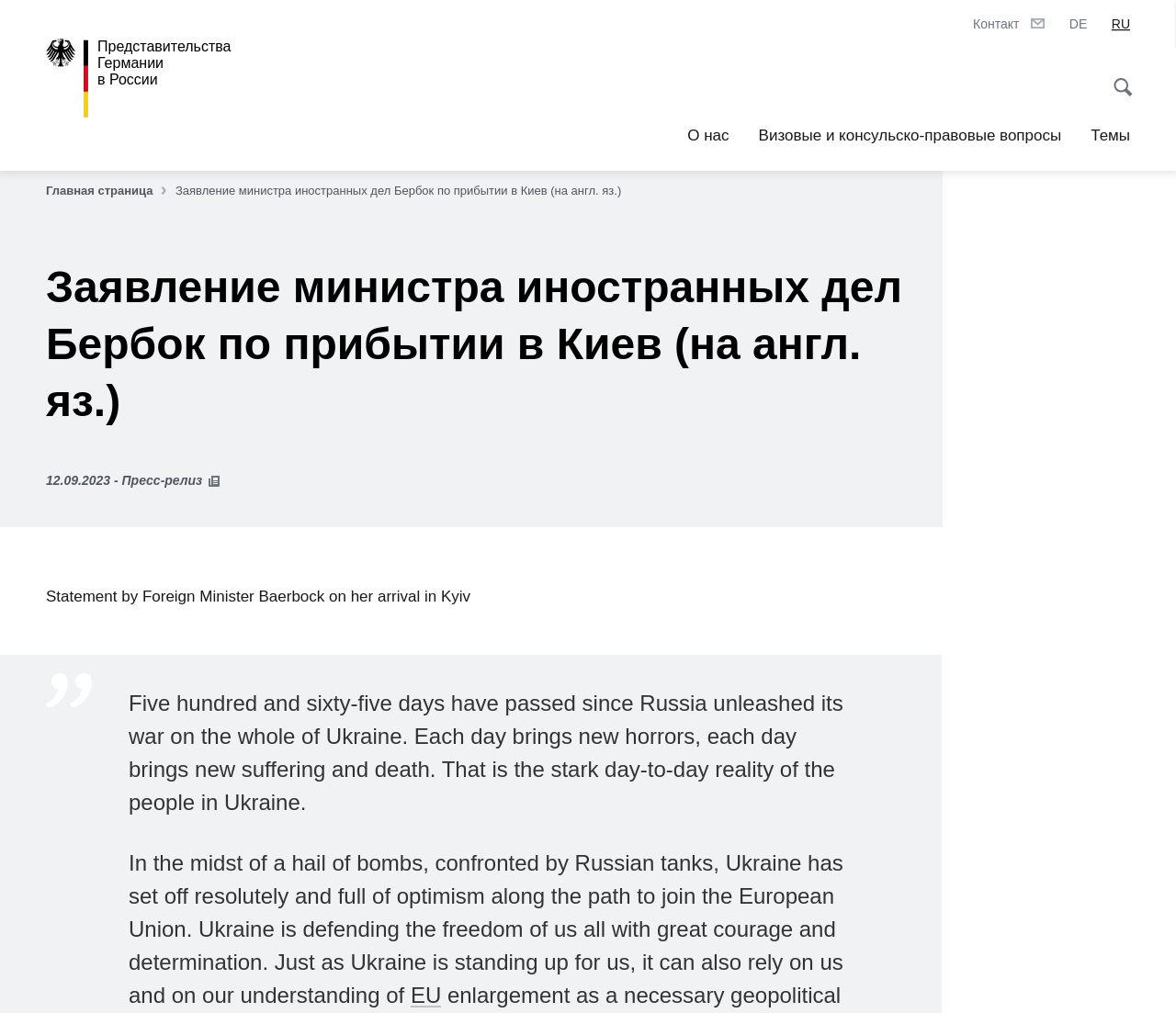Provide a thorough summary of the webpage.

The webpage appears to be a press release from the German Federal Foreign Office, specifically a statement by Foreign Minister Baerbock on her arrival in Kyiv. 

At the top left corner, there is a logo of the German representation in Russia. Next to it, there is a navigation menu with links to "Contact", "Deutsch", and "Русский" (Russian). 

On the top right corner, there is a search button with an icon. Below it, there are three hidden buttons for "About us", "Visa and consular issues", and "Topics". 

The main content of the webpage is divided into sections. The first section has a header with a breadcrumb navigation, which includes a link to the homepage. Below the header, there is a title "Statement by Foreign Minister Baerbock on her arrival in Kyiv" in both English and Russian. 

The next section has a date "12.09.2023" and a label "Press release". There is also an image, possibly a photo of the Foreign Minister. 

The main text of the statement is divided into three paragraphs. The first paragraph describes the ongoing war in Ukraine and its effects on the people. The second paragraph talks about Ukraine's efforts to join the European Union and its defense of freedom. The third paragraph is not fully visible, but it appears to continue the discussion on Ukraine's relationship with the European Union. There is an abbreviation "EU" in the text, which stands for European Union. 

Throughout the webpage, there are several images, including icons and possibly photos, but their content is not specified.